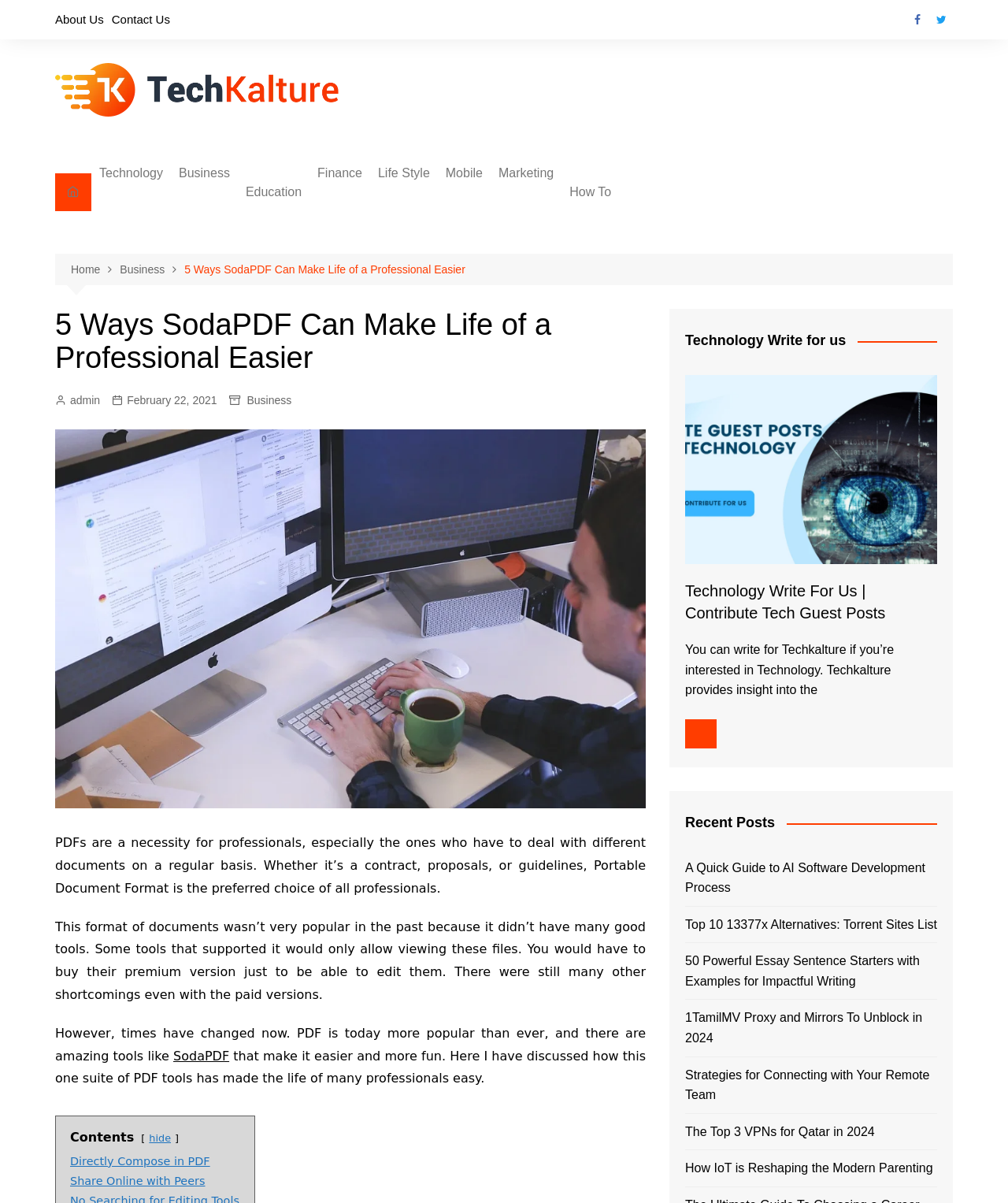Please determine the bounding box coordinates for the element with the description: "Share Online with Peers".

[0.07, 0.976, 0.204, 0.987]